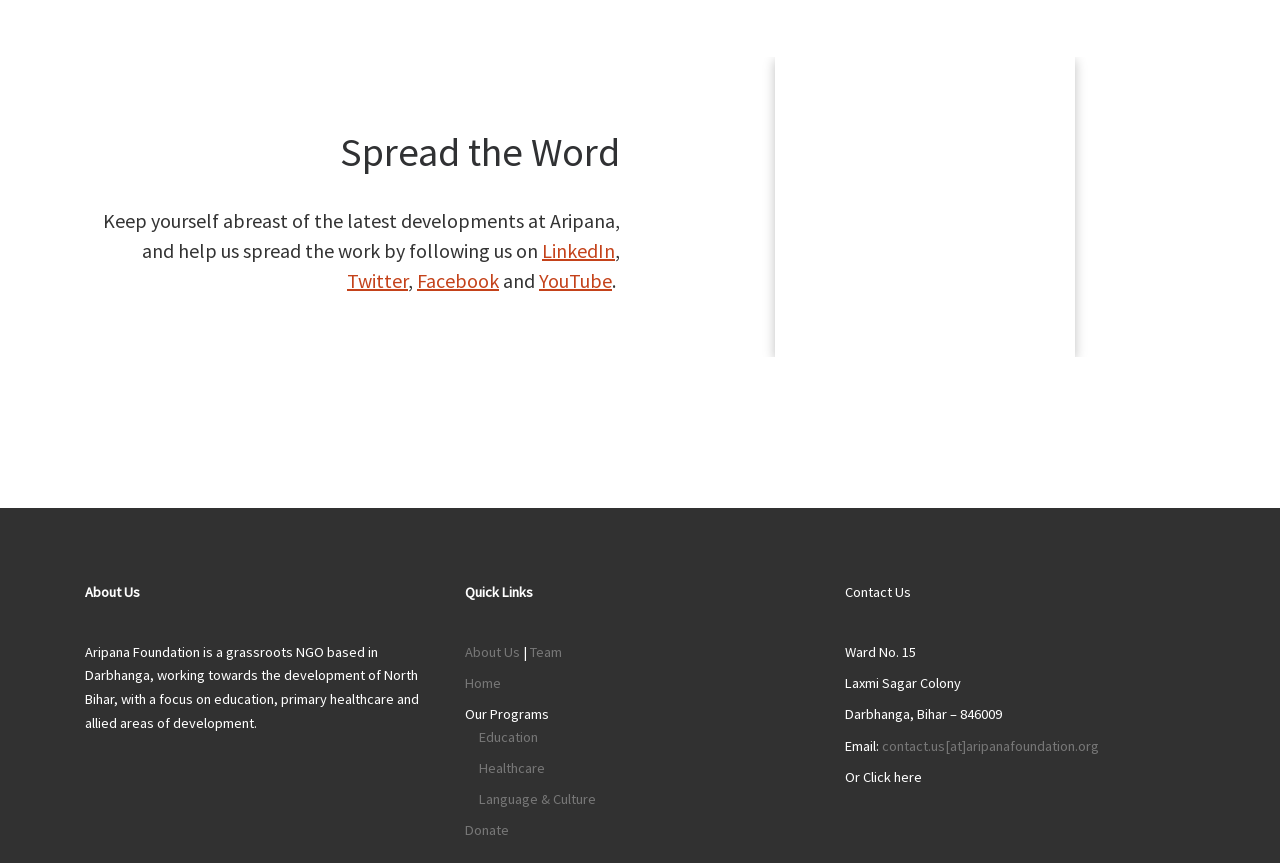Determine the bounding box coordinates of the clickable area required to perform the following instruction: "Contact Aripana through email". The coordinates should be represented as four float numbers between 0 and 1: [left, top, right, bottom].

[0.689, 0.853, 0.859, 0.874]